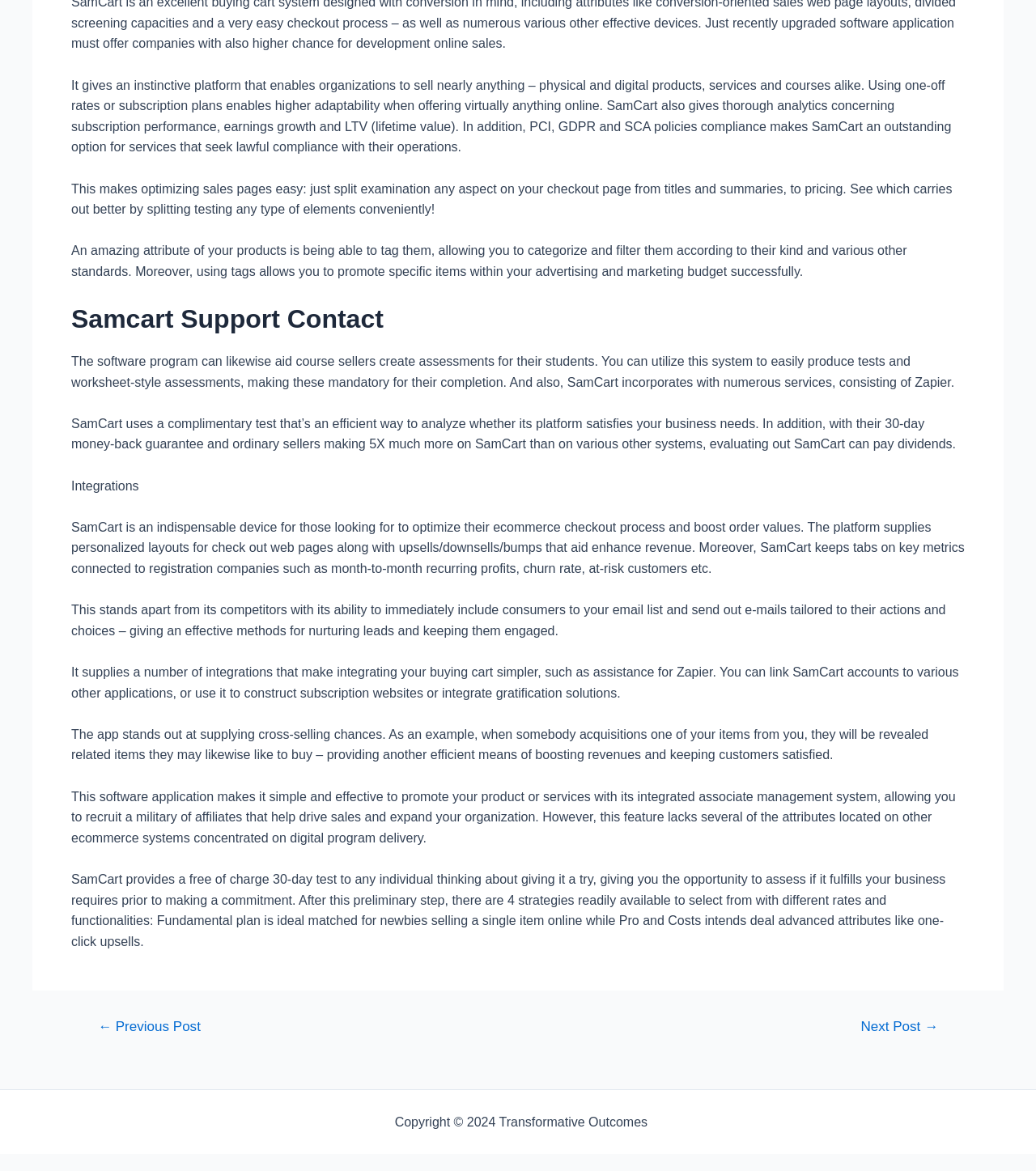What is the purpose of SamCart's affiliate management system?
Refer to the screenshot and respond with a concise word or phrase.

Recruit affiliates